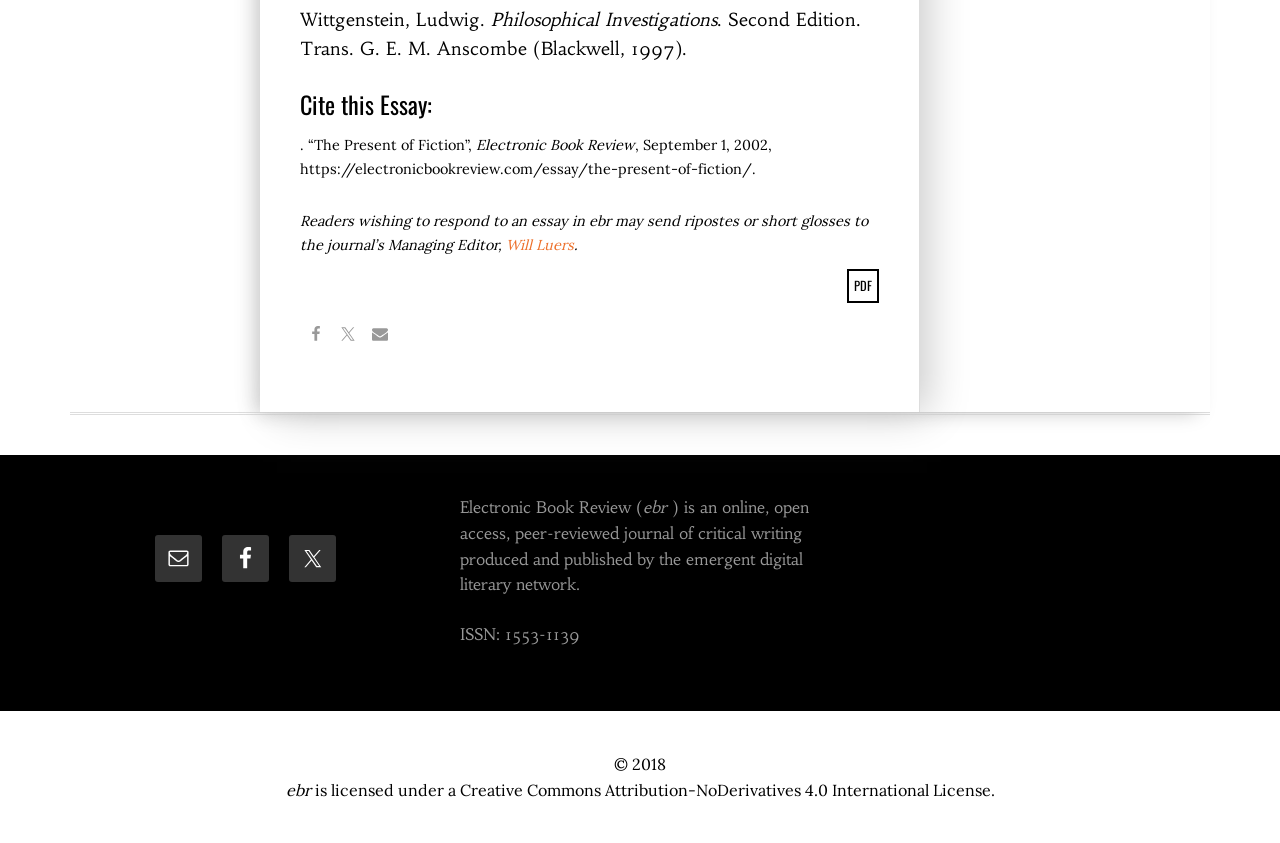Please provide a one-word or phrase answer to the question: 
Who is the author of 'Philosophical Investigations'?

Ludwig Wittgenstein